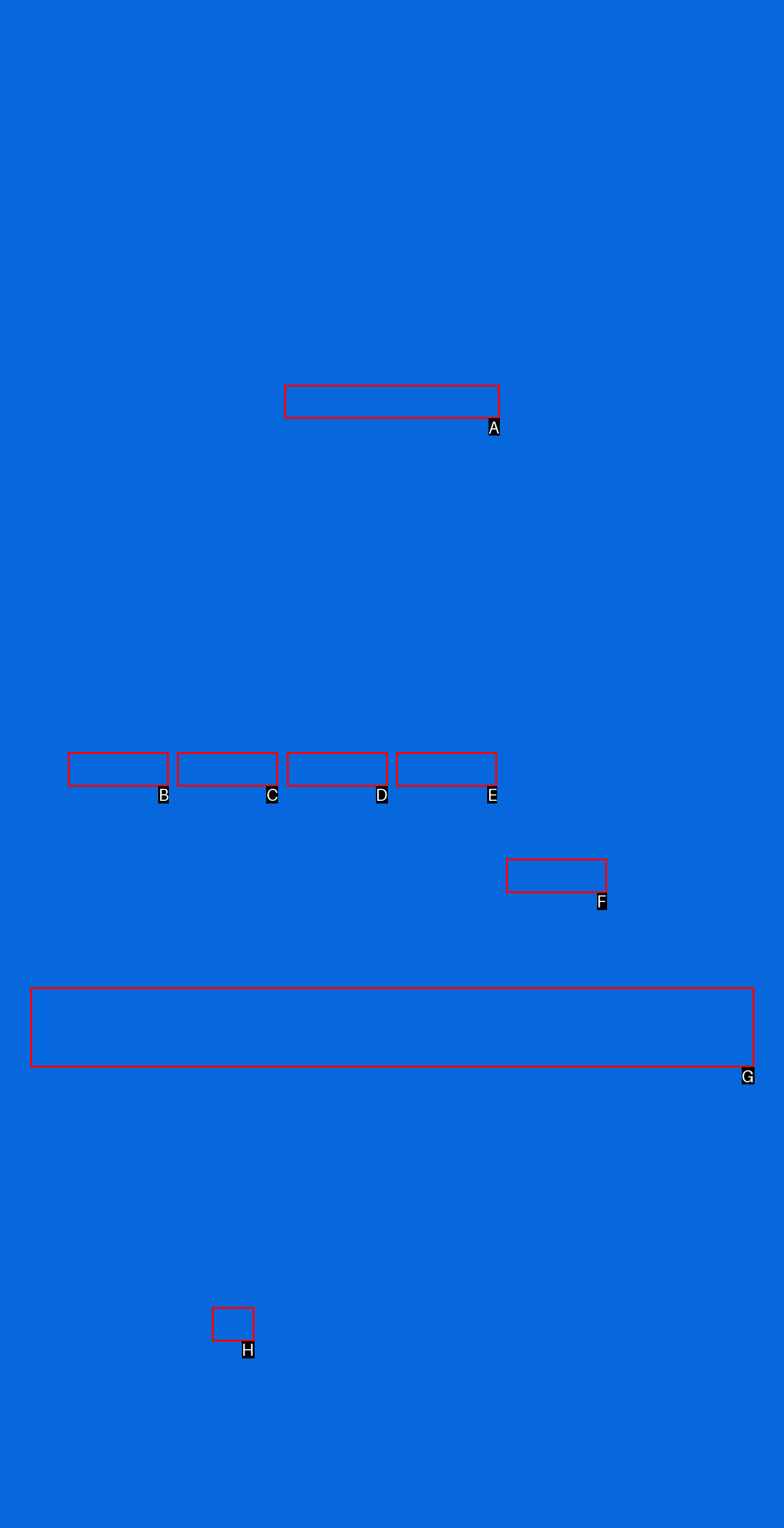Identify the HTML element you need to click to achieve the task: Find musicians. Respond with the corresponding letter of the option.

A